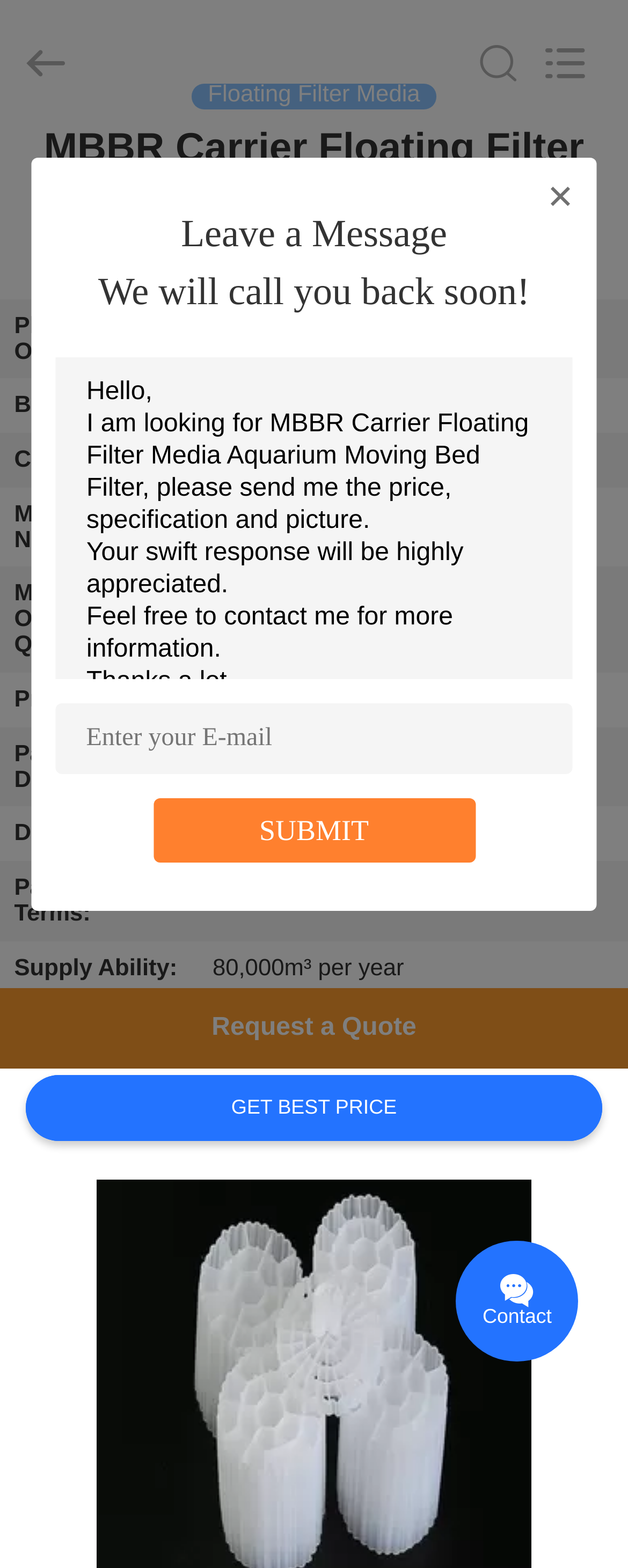Identify the bounding box coordinates of the specific part of the webpage to click to complete this instruction: "Search for products".

[0.0, 0.0, 0.88, 0.08]